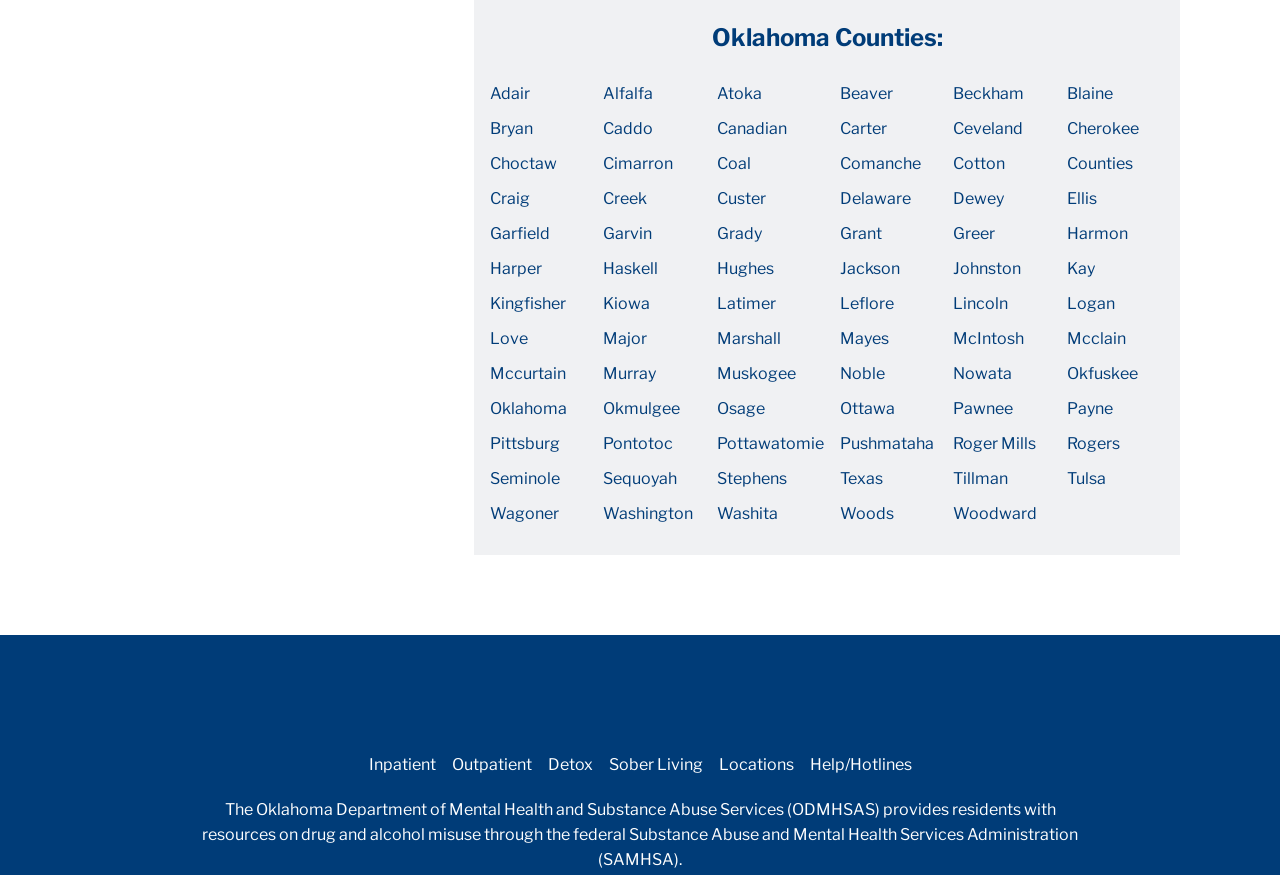Find the UI element described as: "Sober Living" and predict its bounding box coordinates. Ensure the coordinates are four float numbers between 0 and 1, [left, top, right, bottom].

[0.469, 0.854, 0.555, 0.894]